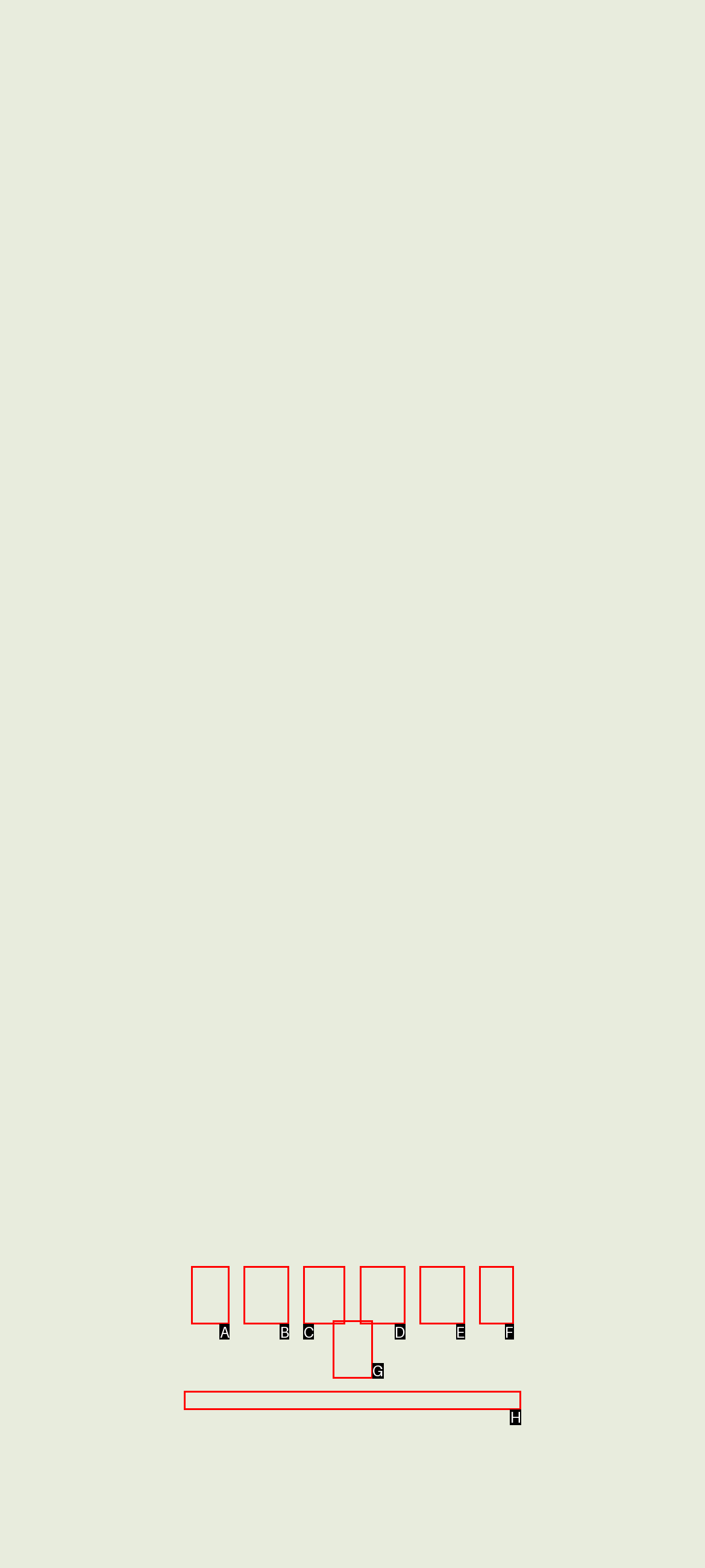Determine the letter of the UI element I should click on to complete the task: View the Stanford University Press copyright information from the provided choices in the screenshot.

H